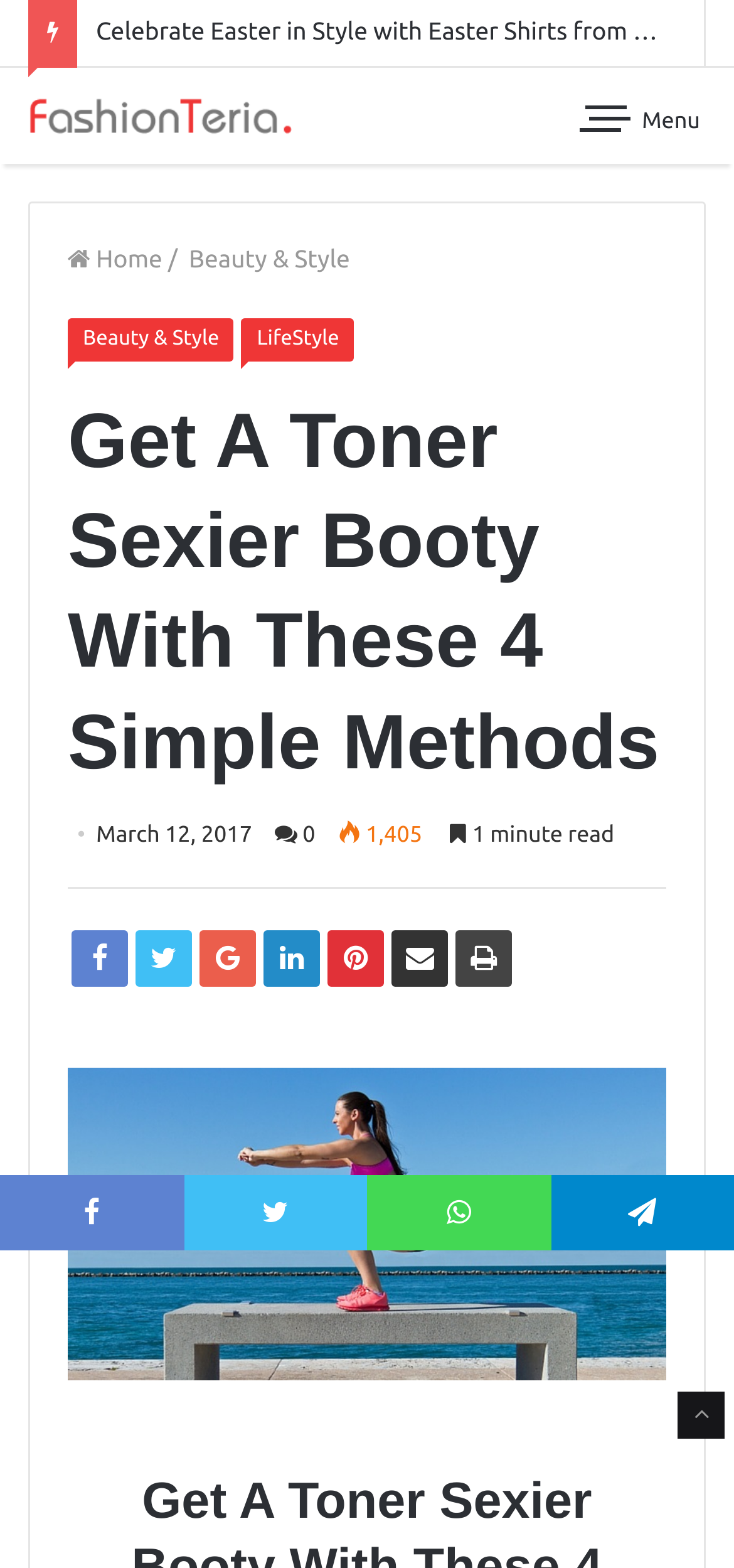Answer the question below using just one word or a short phrase: 
What is the date of the current article?

March 12, 2017